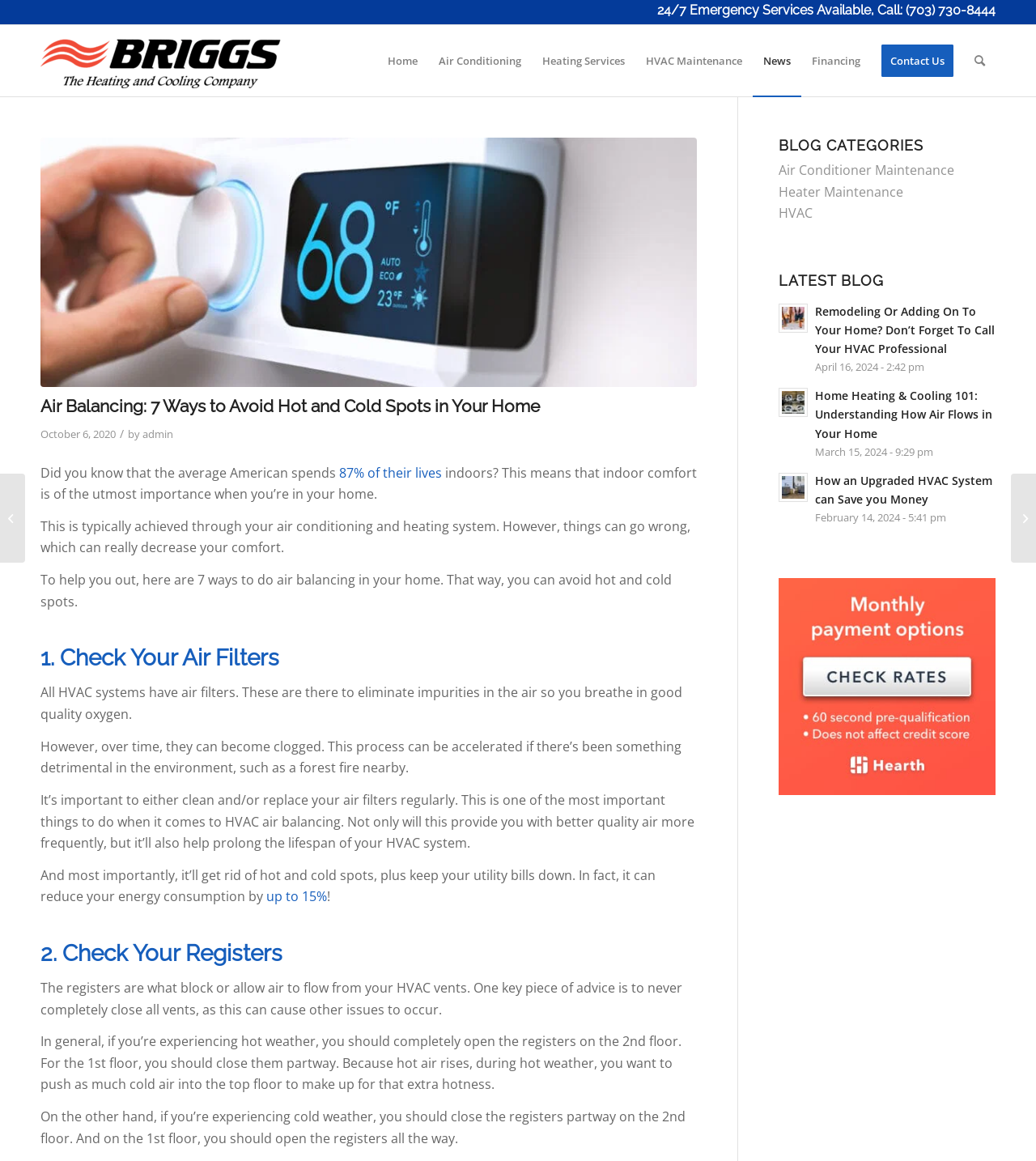Identify the bounding box coordinates of the region I need to click to complete this instruction: "Navigate to the Home page".

[0.364, 0.022, 0.413, 0.083]